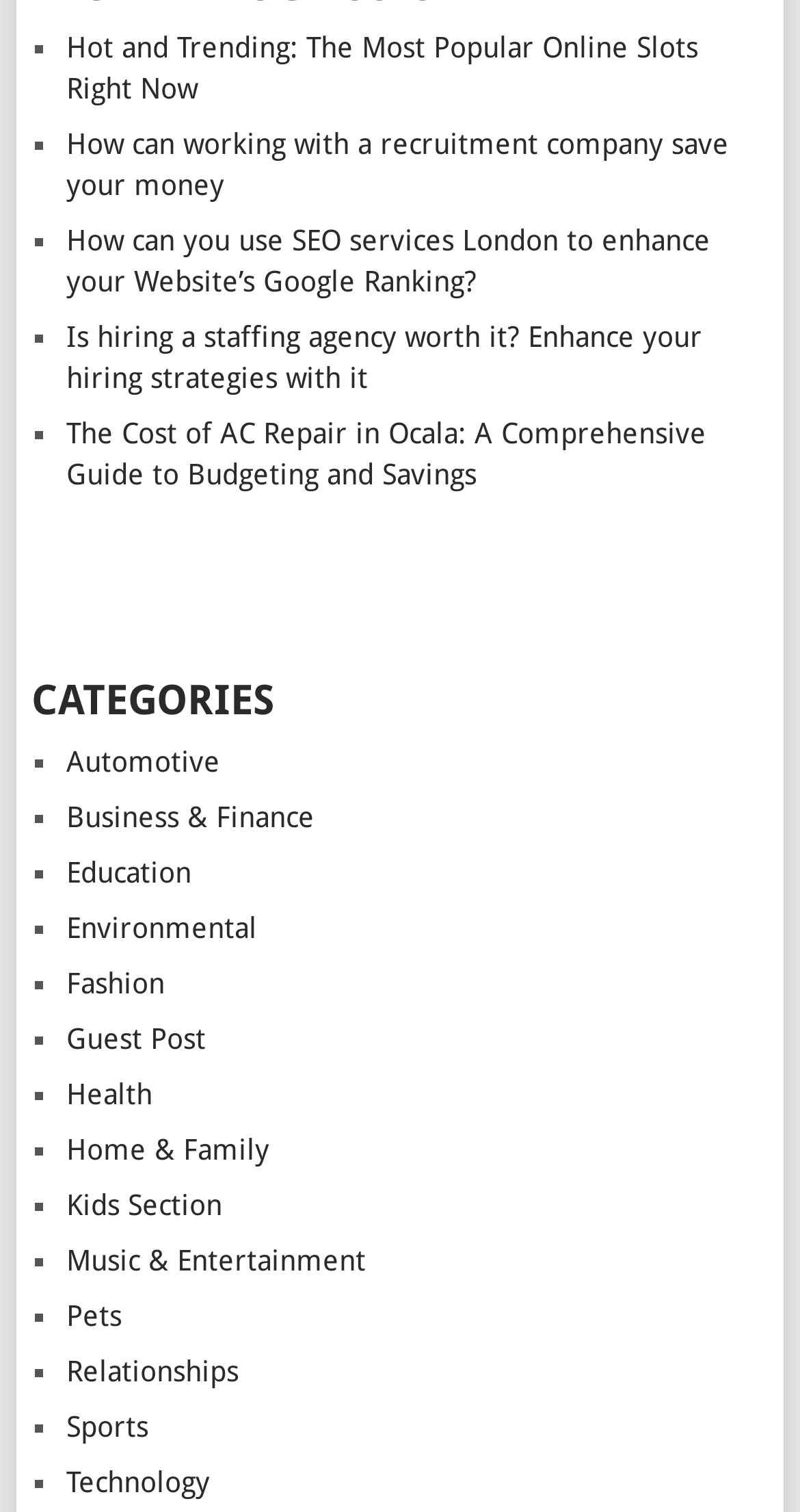Provide your answer in one word or a succinct phrase for the question: 
Is there a category for 'Sports' on this webpage?

Yes